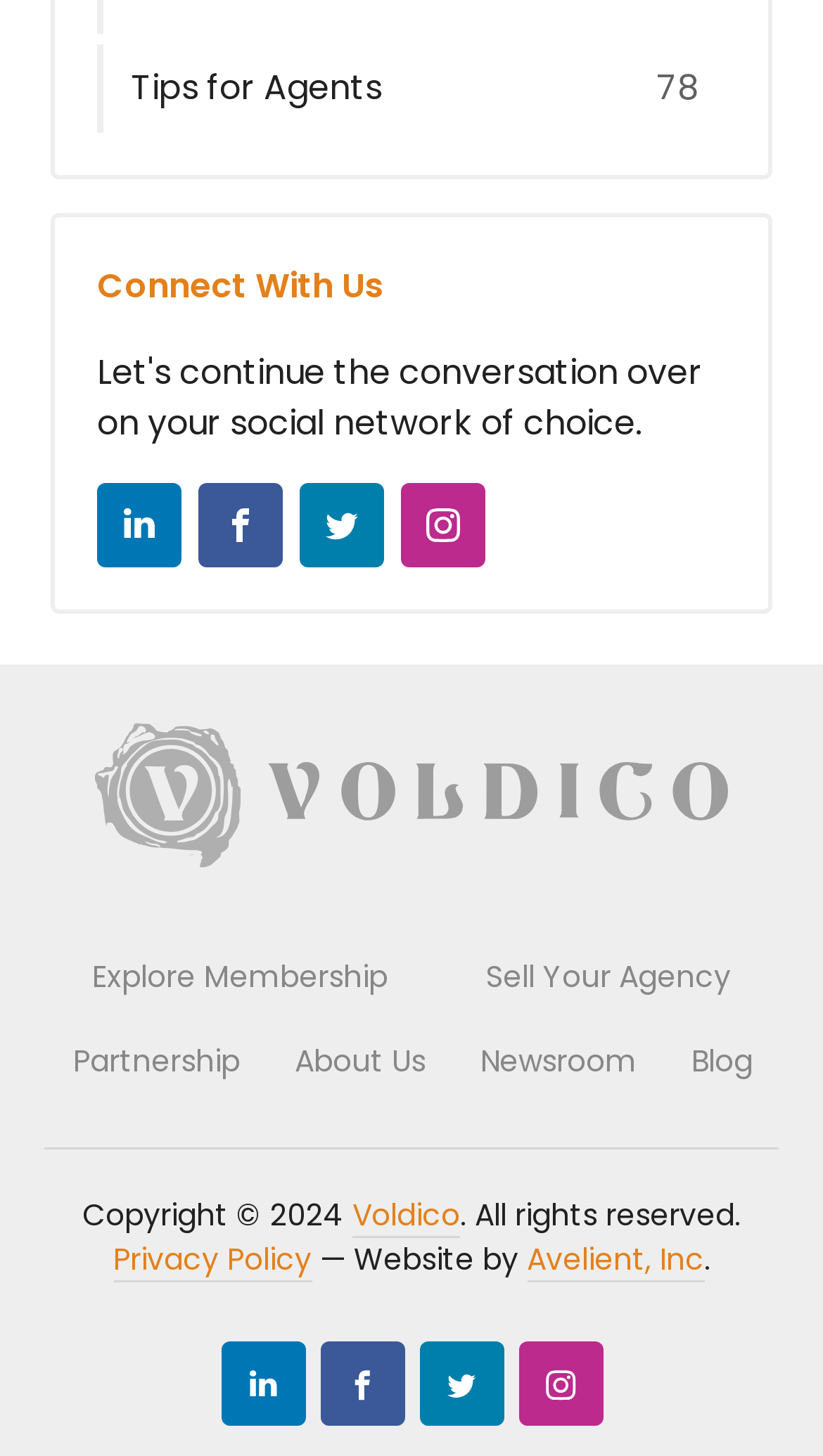Locate the bounding box coordinates of the clickable area needed to fulfill the instruction: "Read the blog".

[0.808, 0.7, 0.946, 0.758]